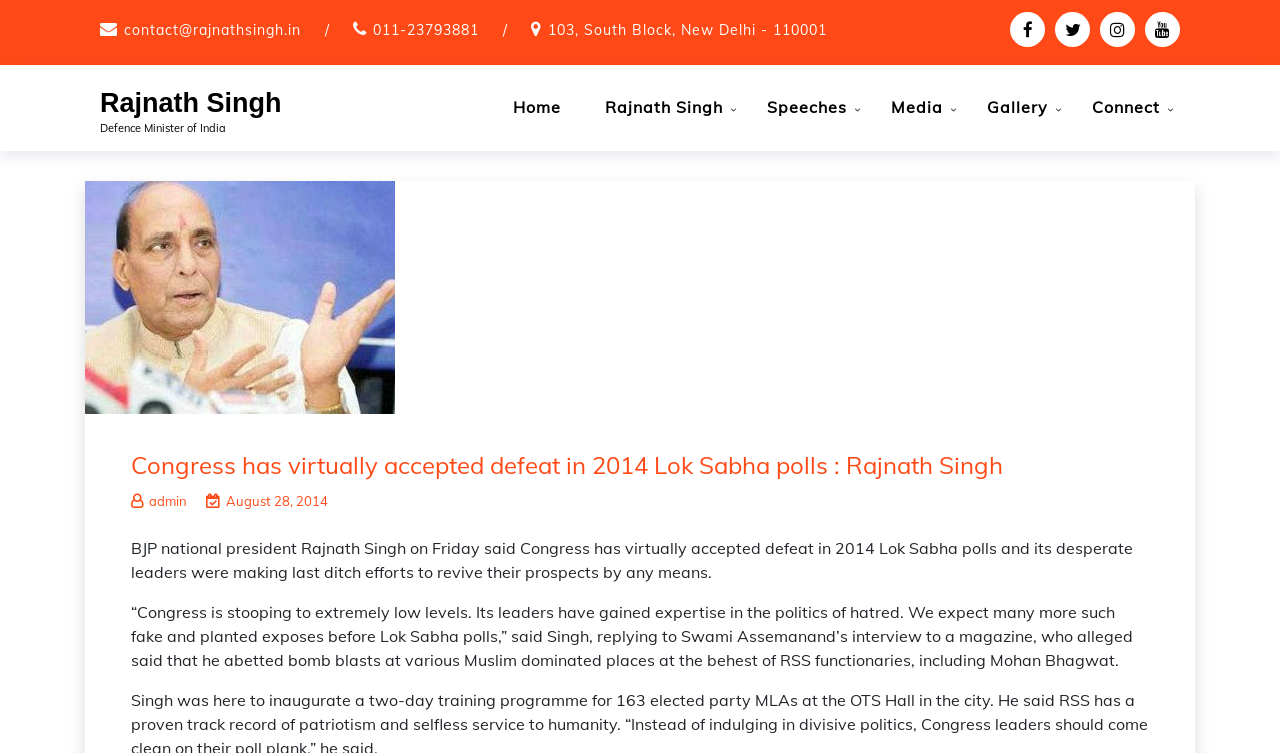Please locate the clickable area by providing the bounding box coordinates to follow this instruction: "View Gallery".

[0.755, 0.113, 0.834, 0.171]